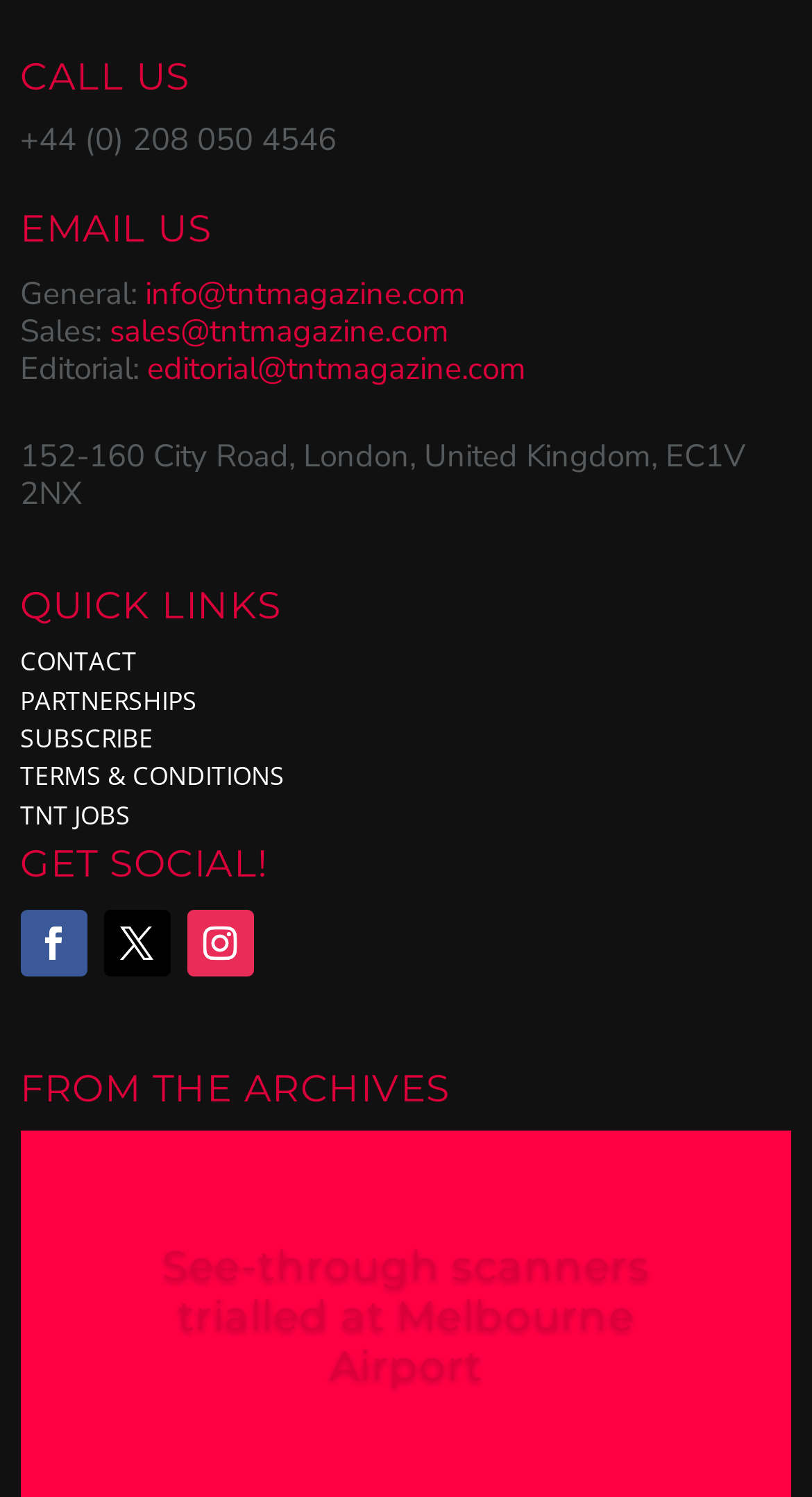Use a single word or phrase to answer the following:
What is the address of the office?

152-160 City Road, London, United Kingdom, EC1V 2NX